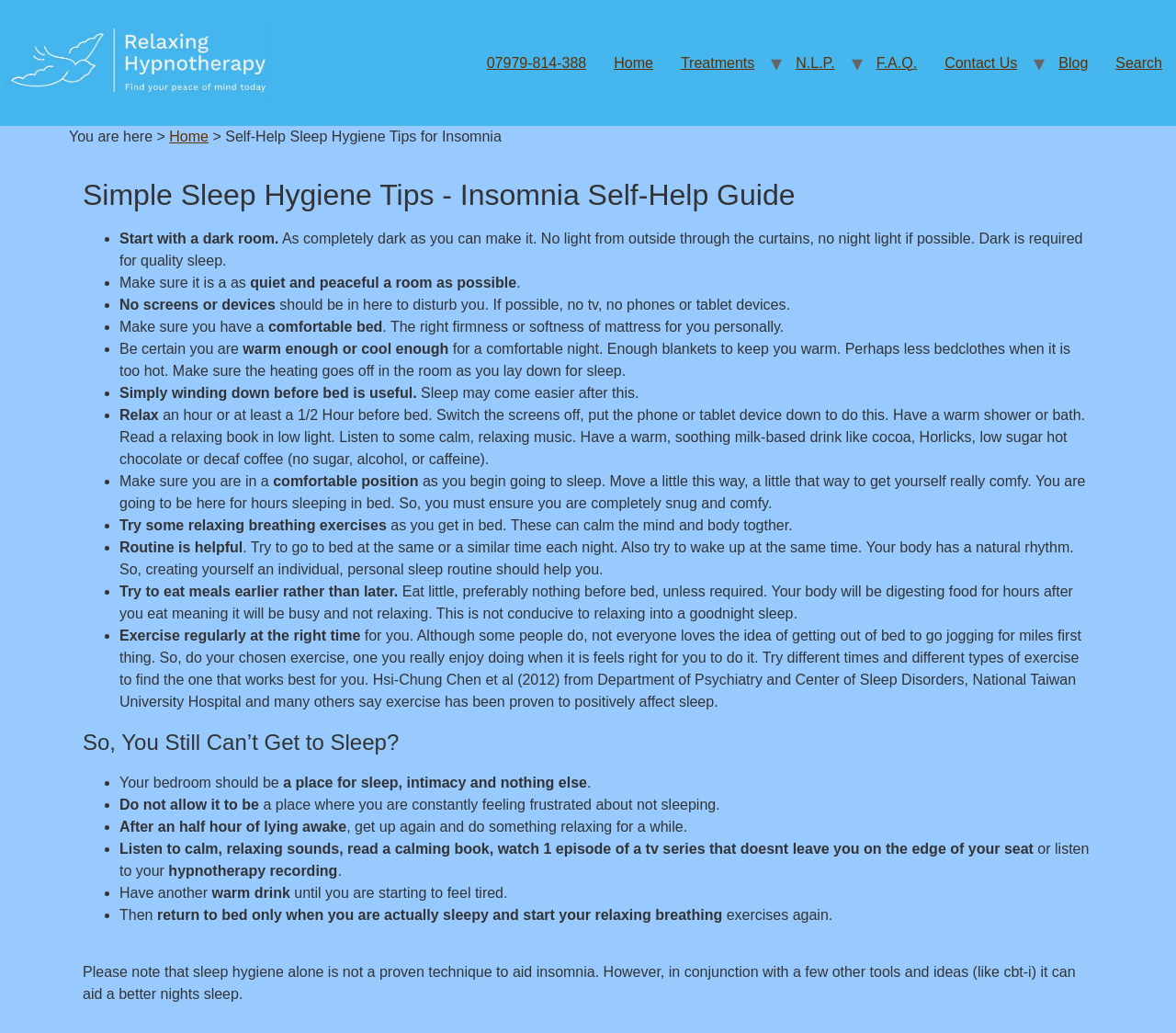What is the importance of establishing a sleep routine?
Please ensure your answer is as detailed and informative as possible.

The webpage suggests that establishing a sleep routine can help the body's natural rhythm, which can improve the quality of sleep. By going to bed and waking up at the same time every day, the body can adjust to a regular sleep schedule, leading to better sleep quality and overall health.